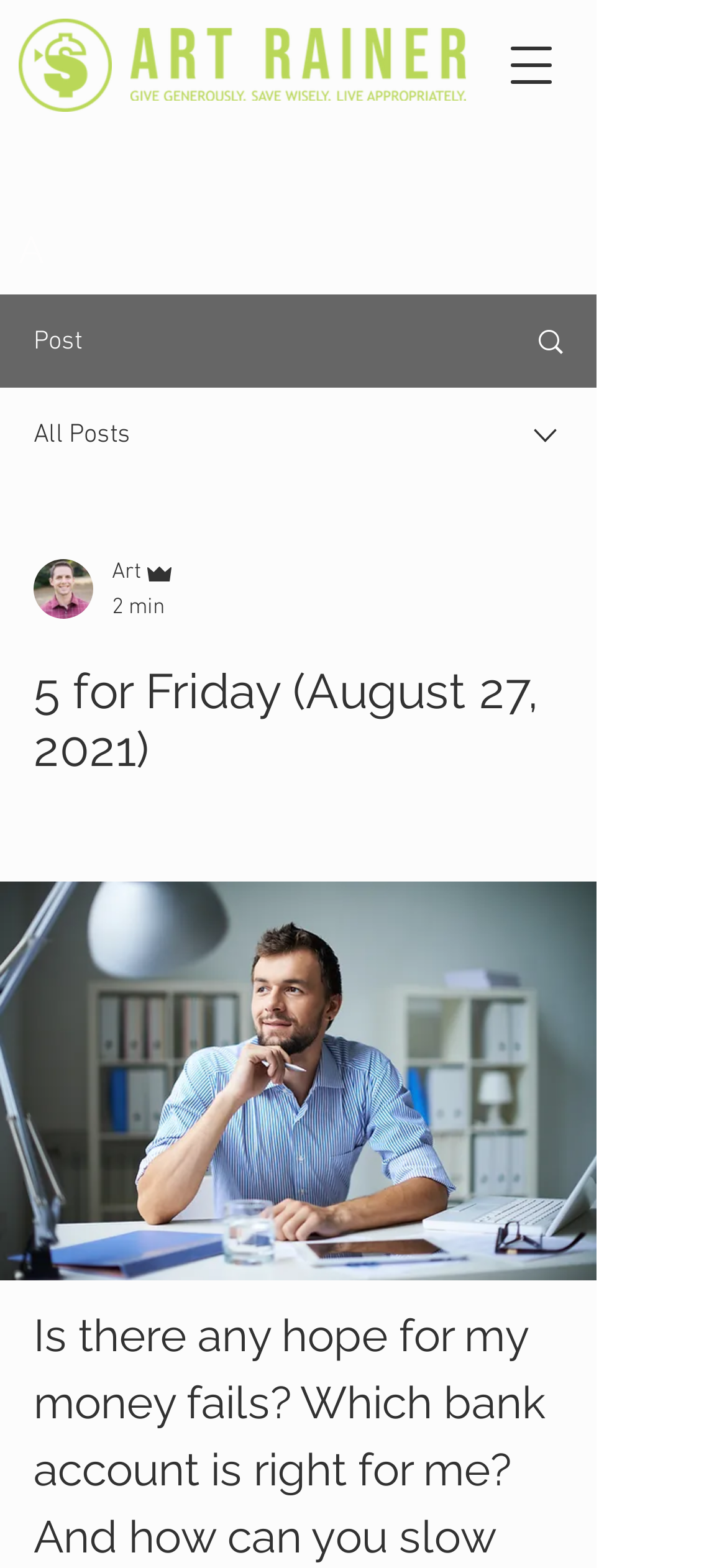For the given element description Art, determine the bounding box coordinates of the UI element. The coordinates should follow the format (top-left x, top-left y, bottom-right x, bottom-right y) and be within the range of 0 to 1.

[0.154, 0.354, 0.244, 0.376]